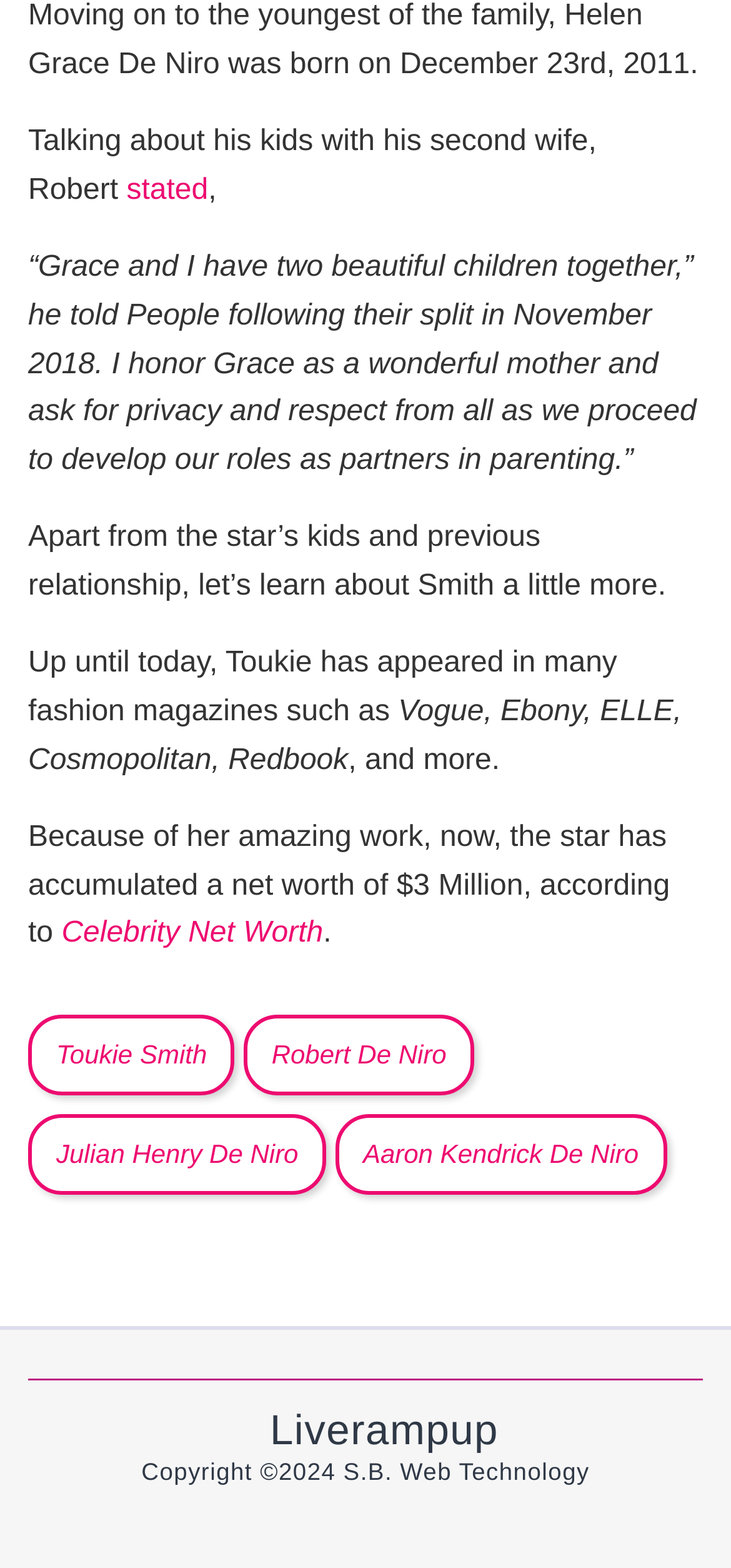Use a single word or phrase to answer the following:
What is the name of Robert's second wife?

Grace